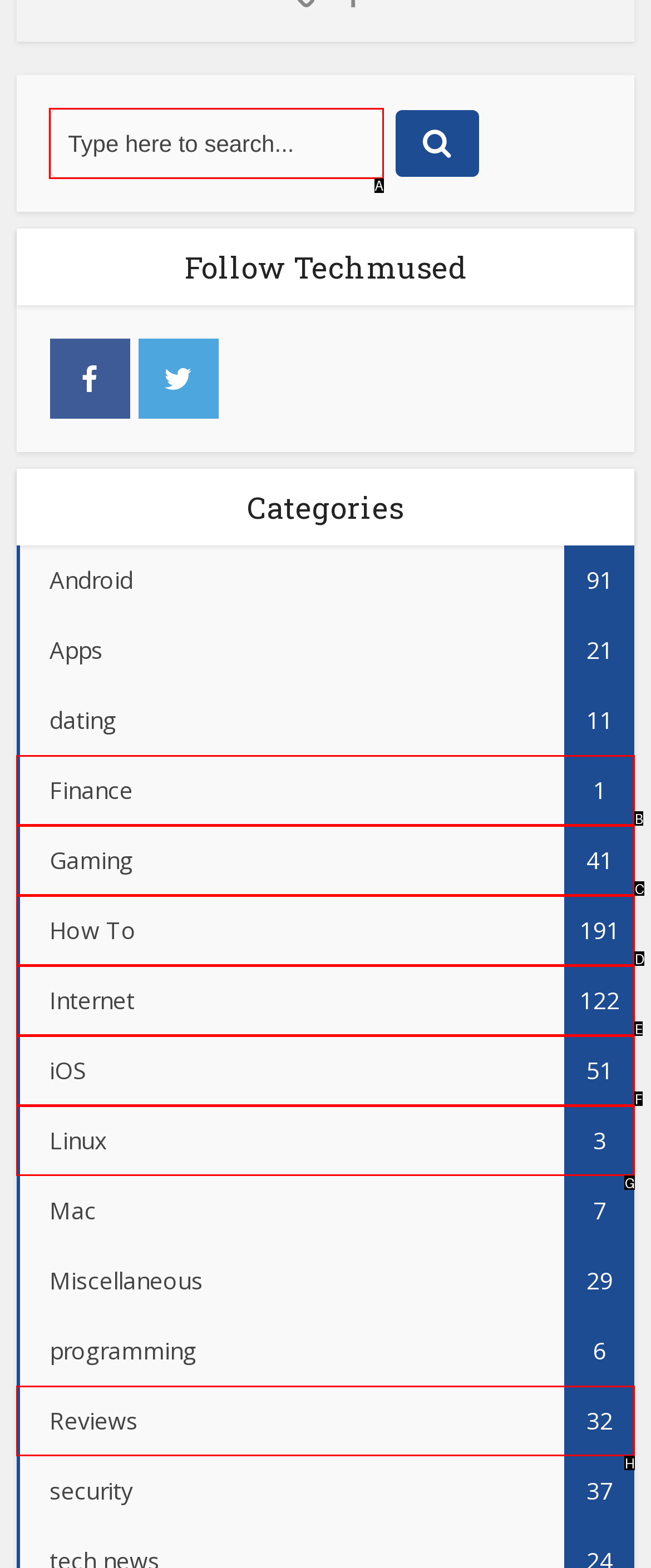Identify the correct HTML element to click for the task: search for something. Provide the letter of your choice.

A